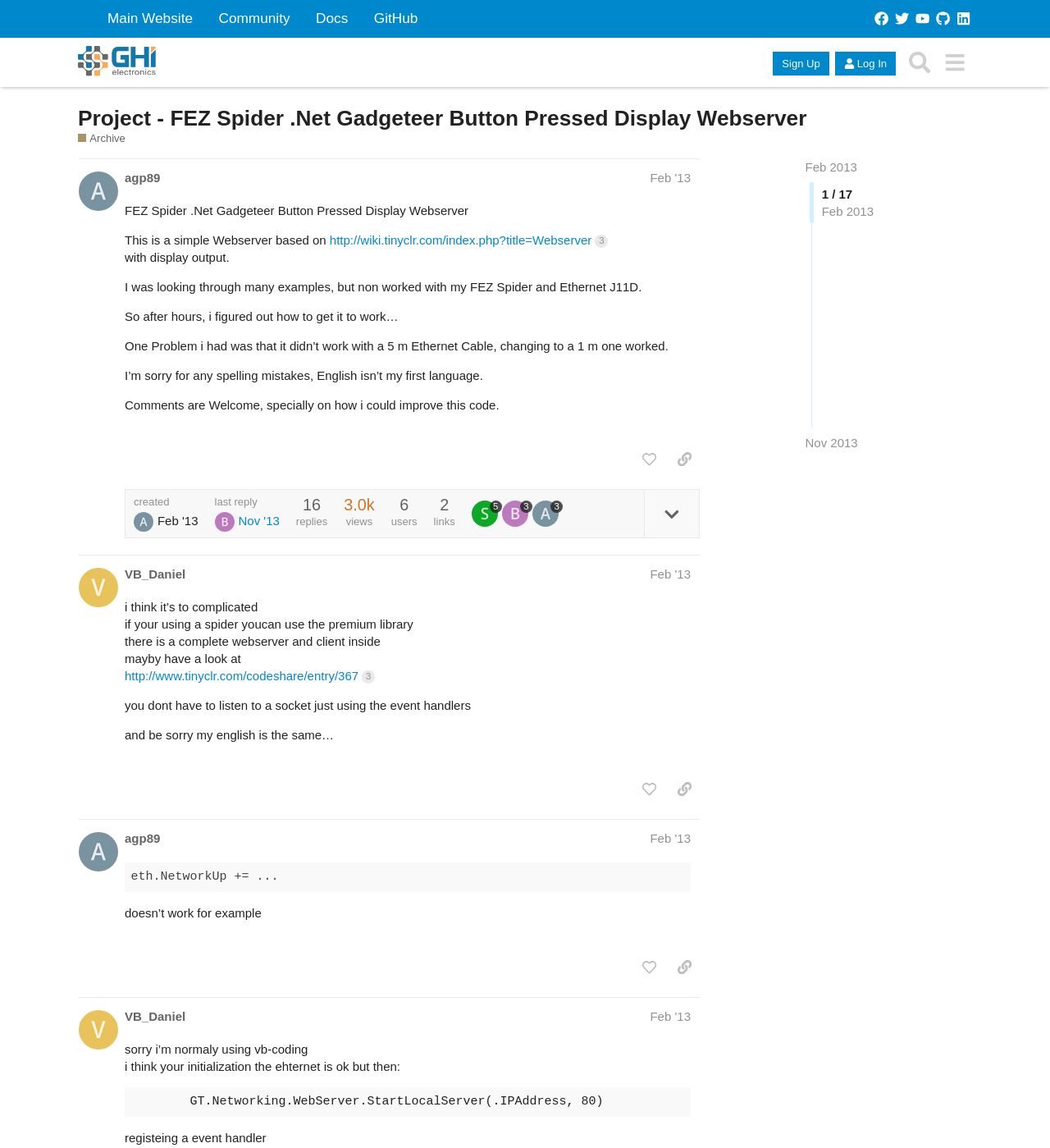With reference to the screenshot, provide a detailed response to the question below:
What is the name of the forum?

I determined the answer by looking at the header section of the webpage, where I found a link with the text 'GHI Electronics' Forums', which suggests that this is the name of the forum.